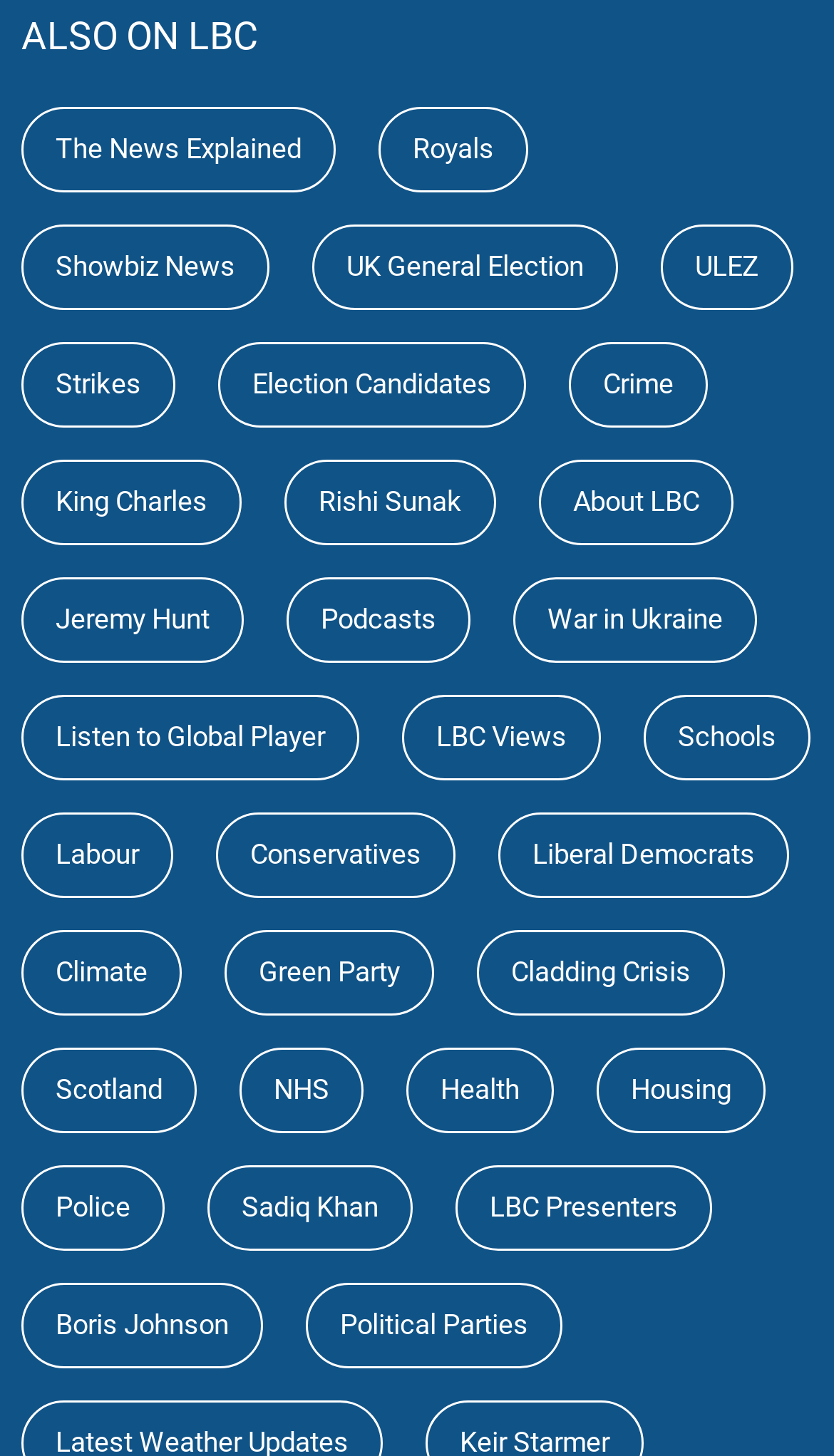Please identify the bounding box coordinates of the element's region that should be clicked to execute the following instruction: "Explore LBC Views". The bounding box coordinates must be four float numbers between 0 and 1, i.e., [left, top, right, bottom].

[0.482, 0.477, 0.721, 0.536]